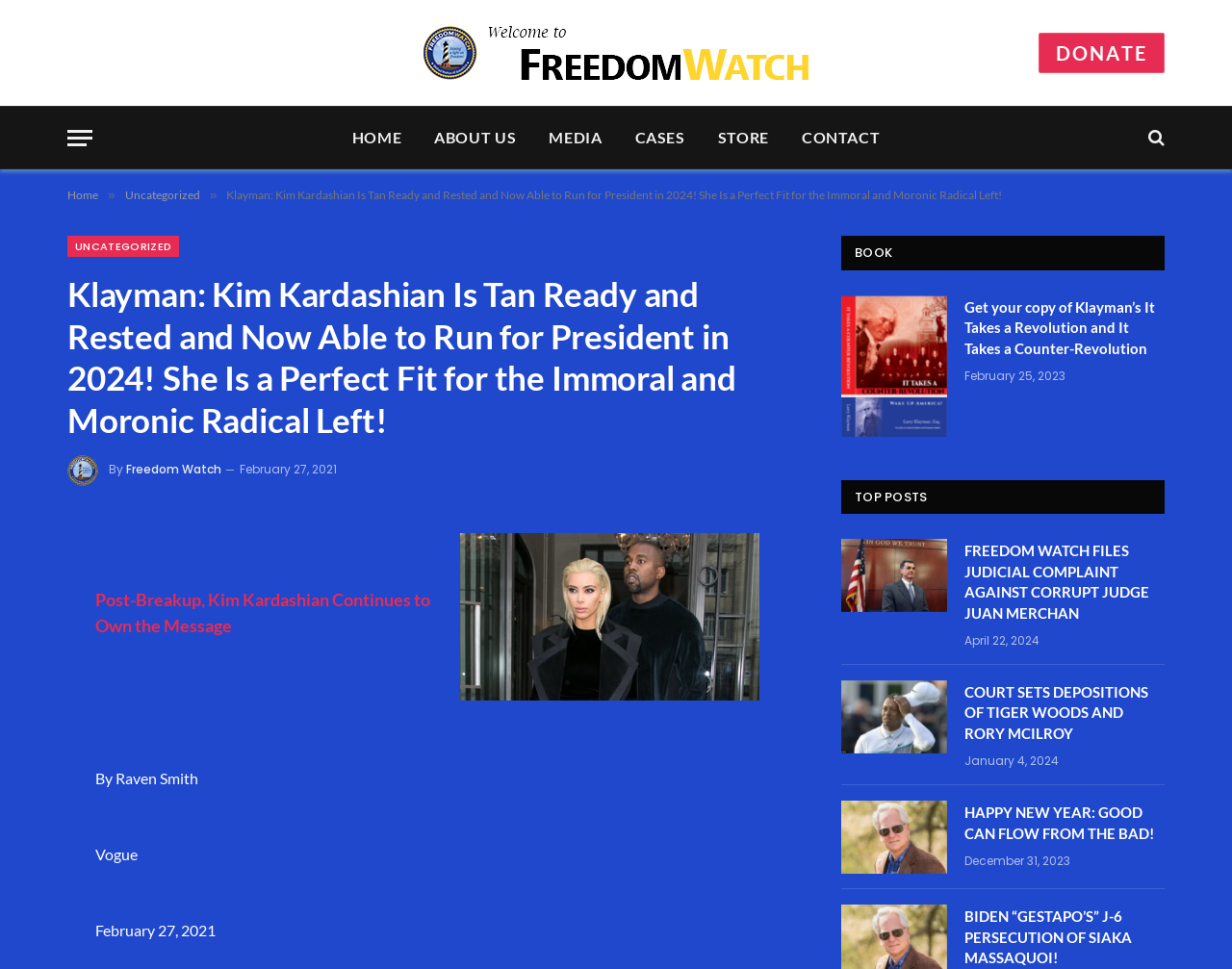Identify the bounding box coordinates of the specific part of the webpage to click to complete this instruction: "Click on the 'Get your copy of Klayman’s It Takes a Revolution and It Takes a Counter-Revolution' link".

[0.683, 0.305, 0.769, 0.45]